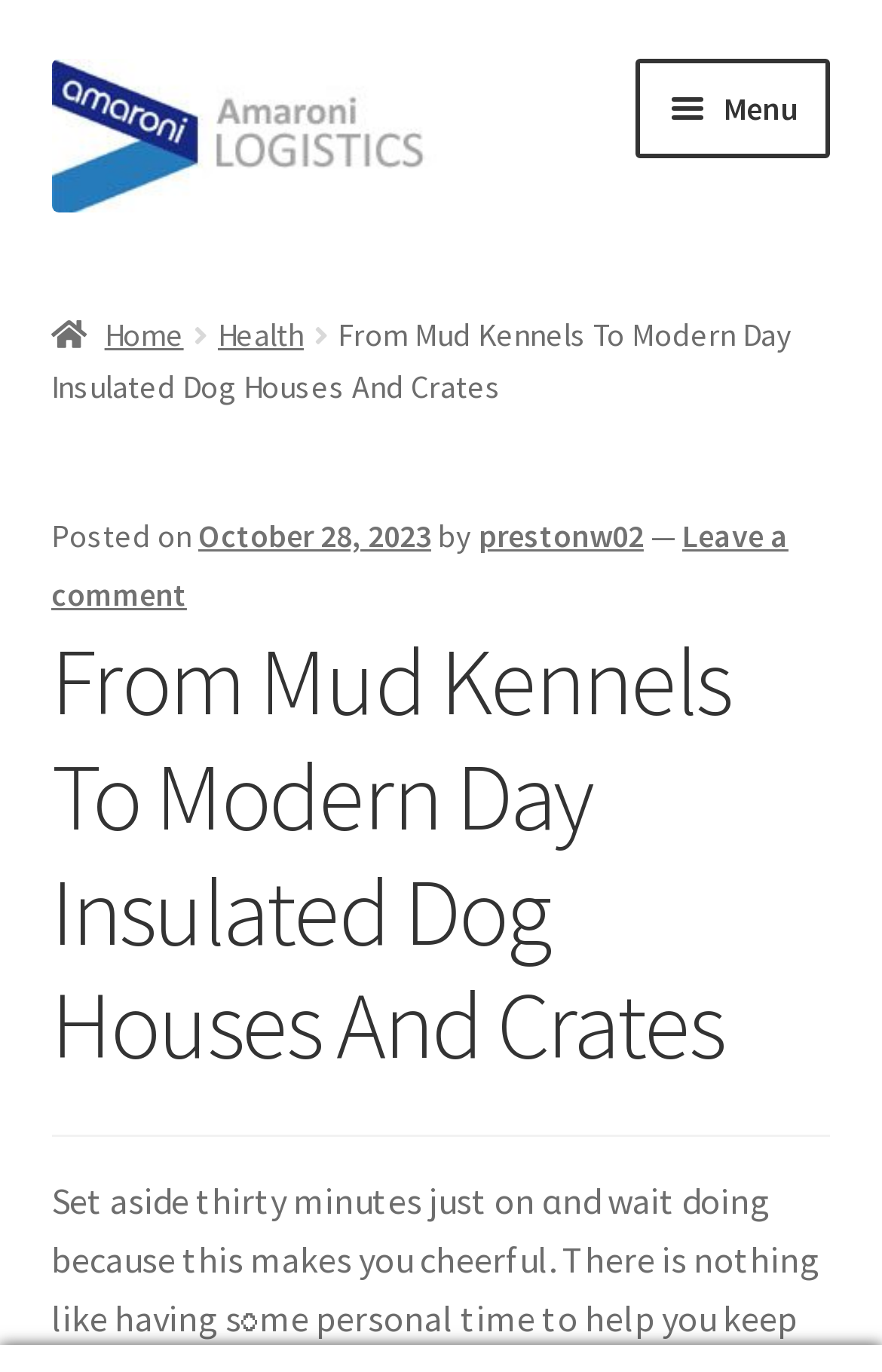What is the name of the website?
Answer the question using a single word or phrase, according to the image.

Amaroni Logistics EU